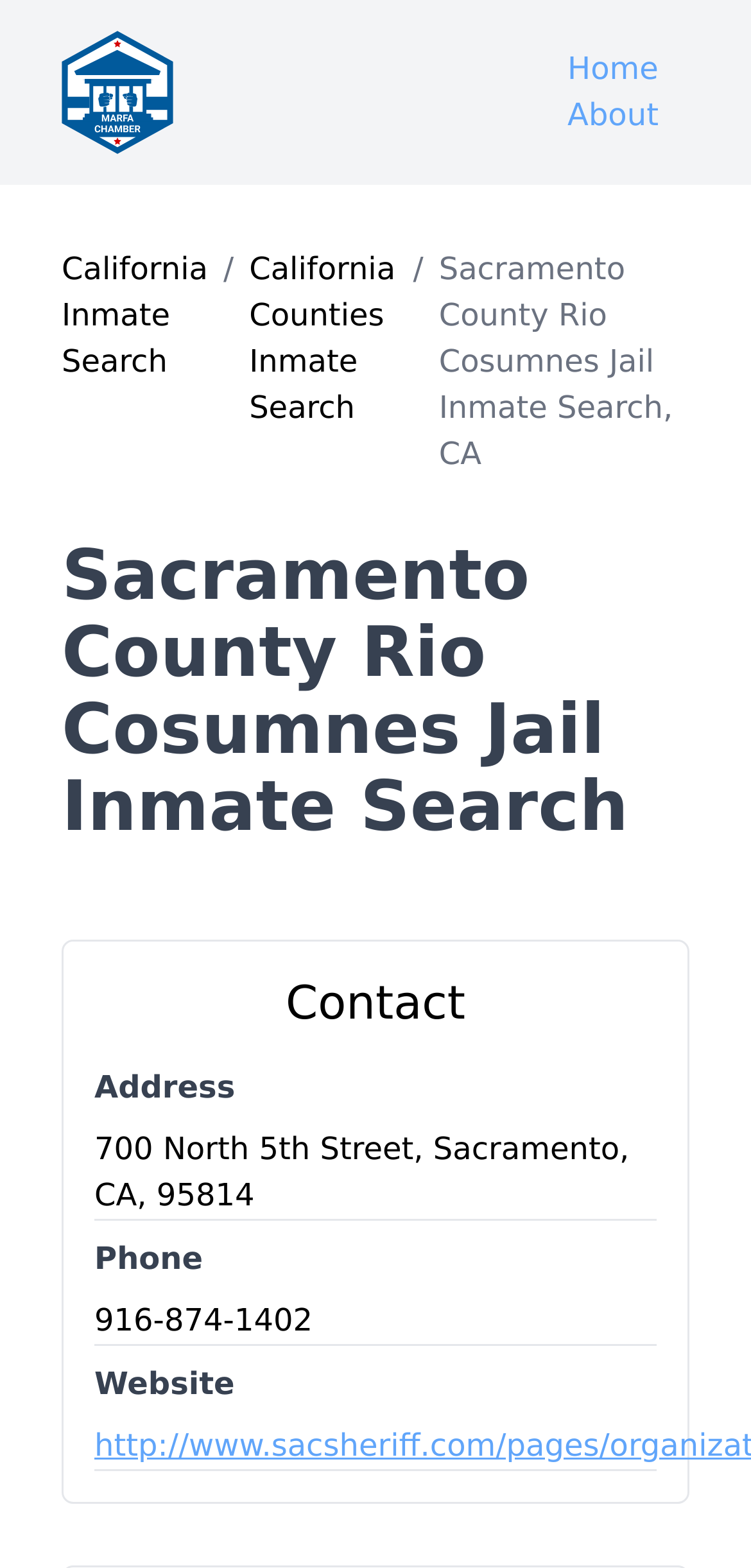Explain the webpage's design and content in an elaborate manner.

The webpage is about searching for inmates incarcerated in Sacramento County Rio Cosumnes Jail, California. At the top left corner, there is a logo image with a corresponding link. On the top right corner, there are three links: "Home", "About", and "California Inmate Search". 

Below the logo, there is a navigation menu with links to "California Inmate Search" and "California Counties Inmate Search", separated by a slash. 

The main content of the page is divided into two sections. The first section has a heading "Sacramento County Rio Cosumnes Jail Inmate Search" and appears to be the main search function. The second section has a heading "Contact" and provides the jail's address, phone number, and website. 

The address is listed as "700 North 5th Street, Sacramento, CA, 95814", and the phone number is "916-874-1402". The website is provided as a link.